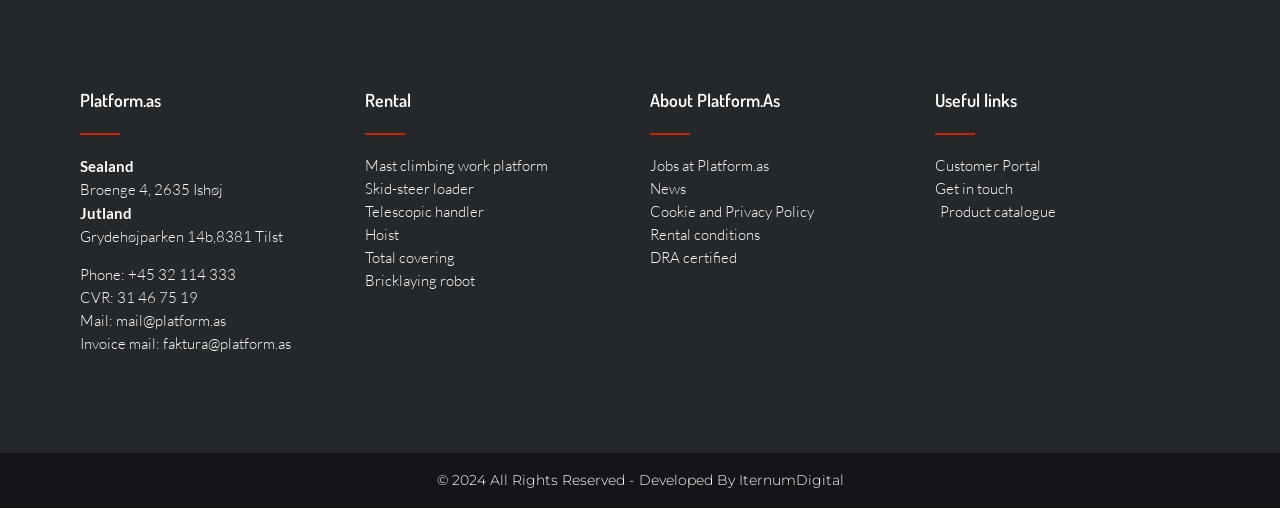Who developed the website?
Please use the image to deliver a detailed and complete answer.

The website developer is mentioned in the link 'Developed By IternumDigital' at the bottom of the webpage.